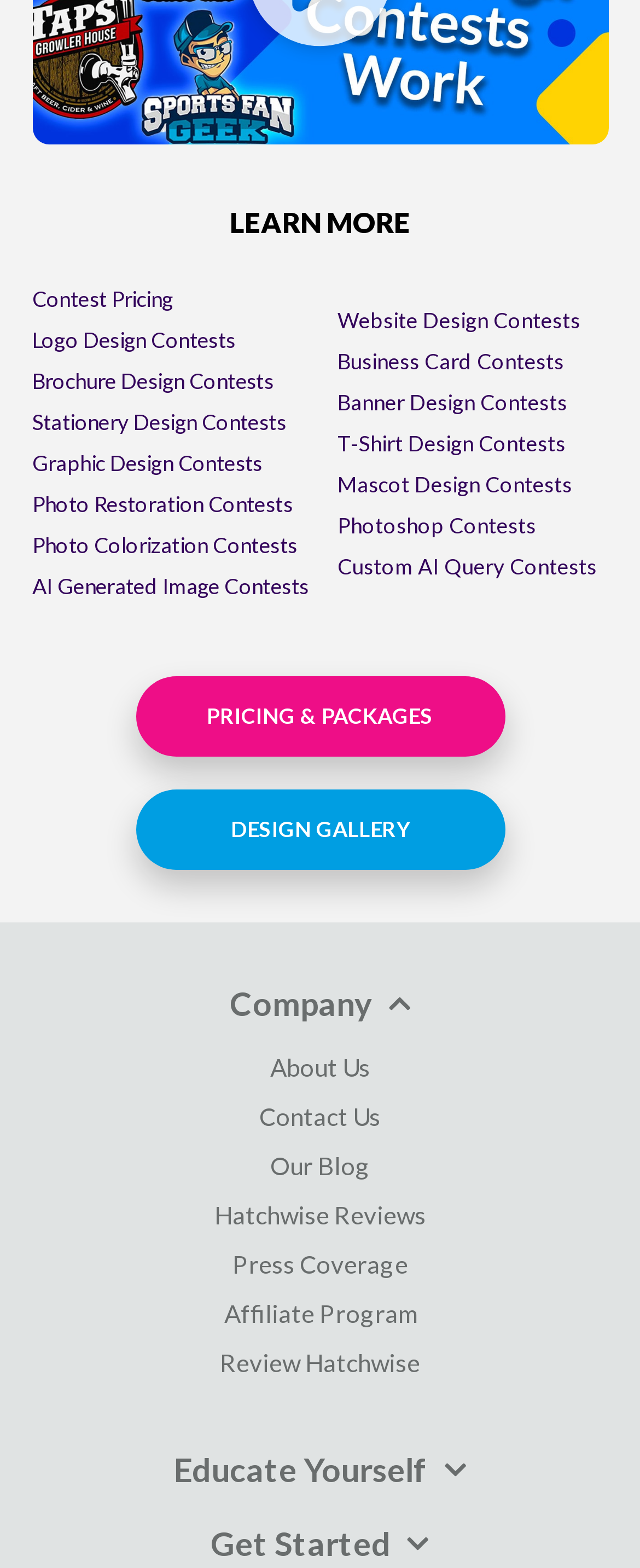Determine the bounding box coordinates of the target area to click to execute the following instruction: "Learn more about the website."

[0.05, 0.124, 0.95, 0.161]